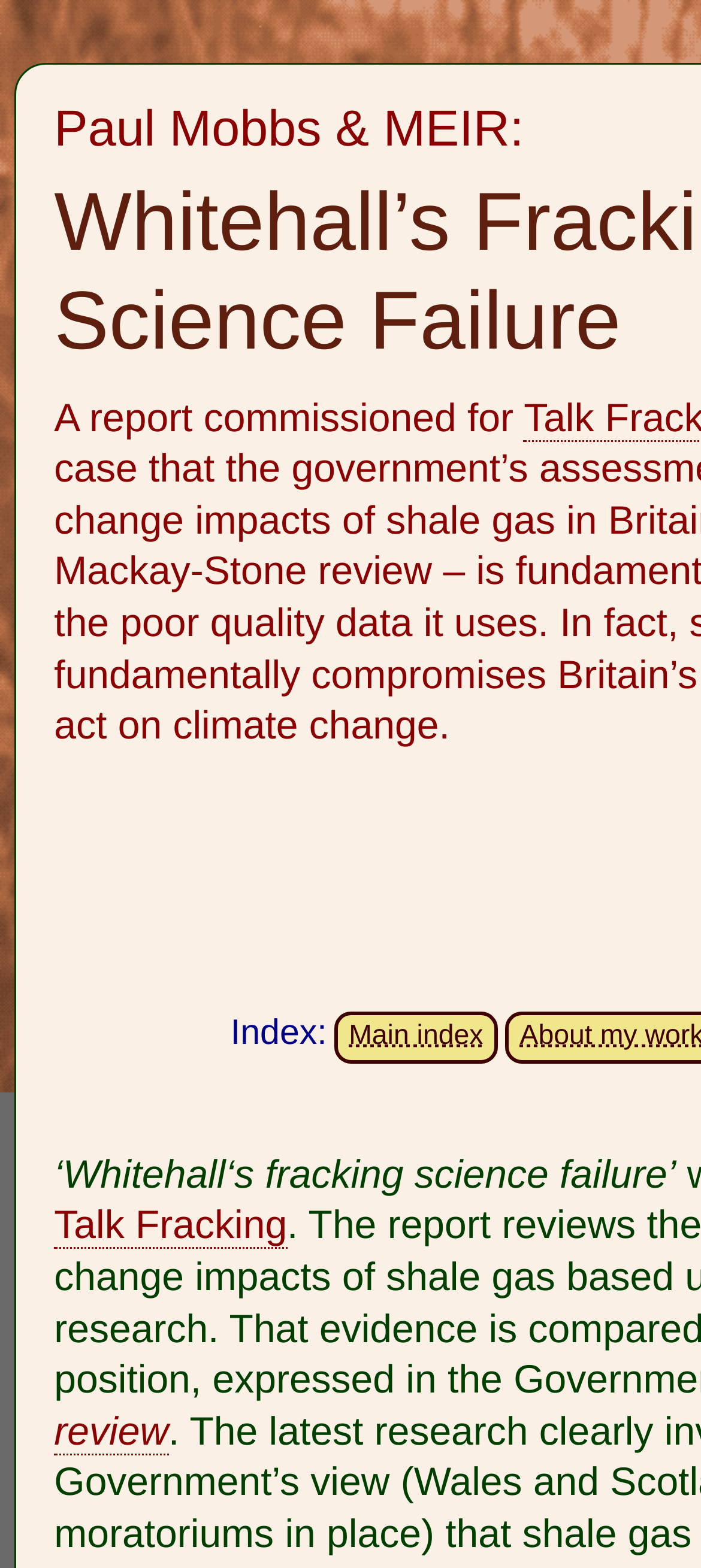Please locate and generate the primary heading on this webpage.

Whitehall’s Fracking Science Failure